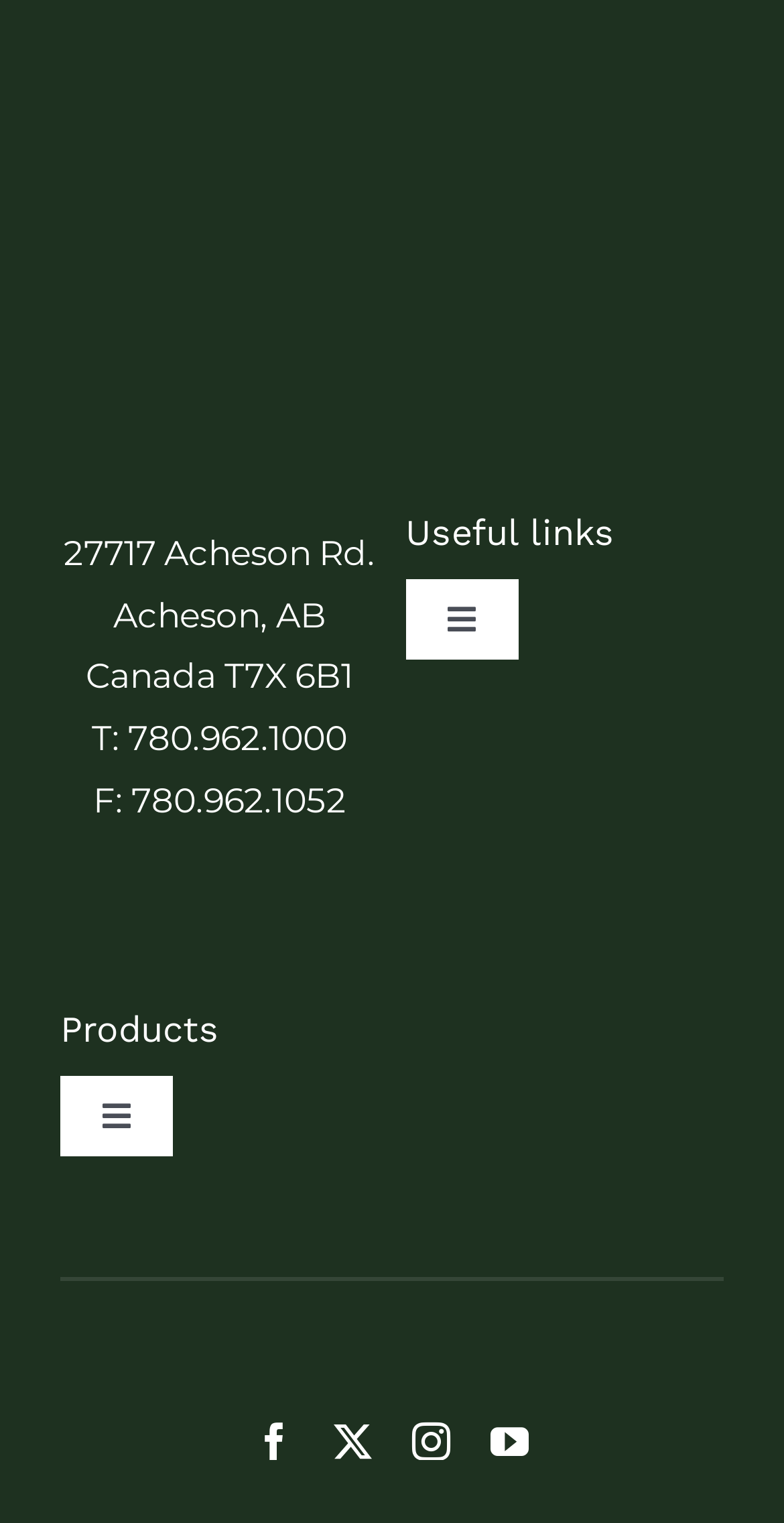Provide a brief response to the question below using one word or phrase:
What is the company's fax number?

780.962.1052